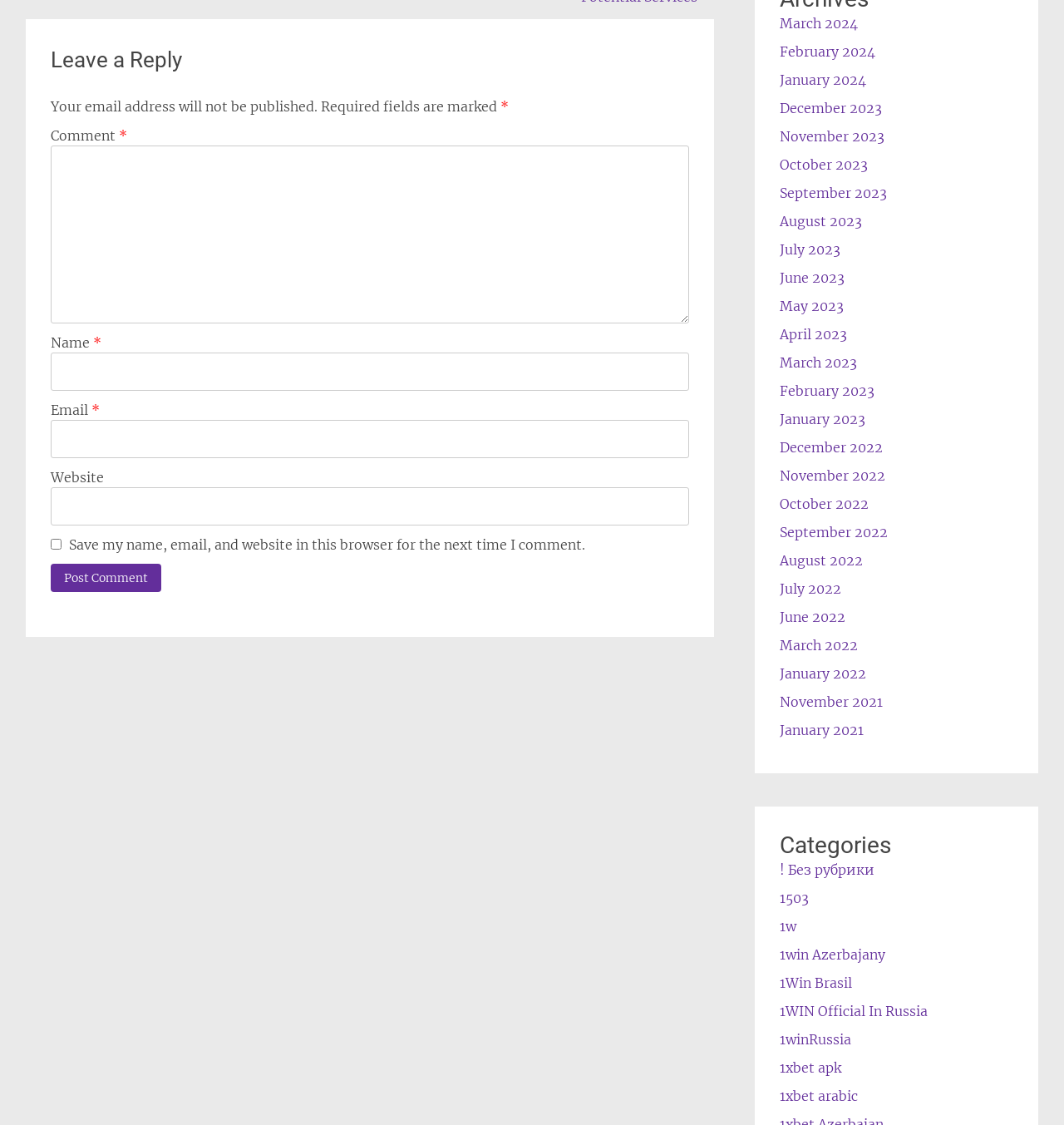Give a one-word or short-phrase answer to the following question: 
How many textboxes are there?

4